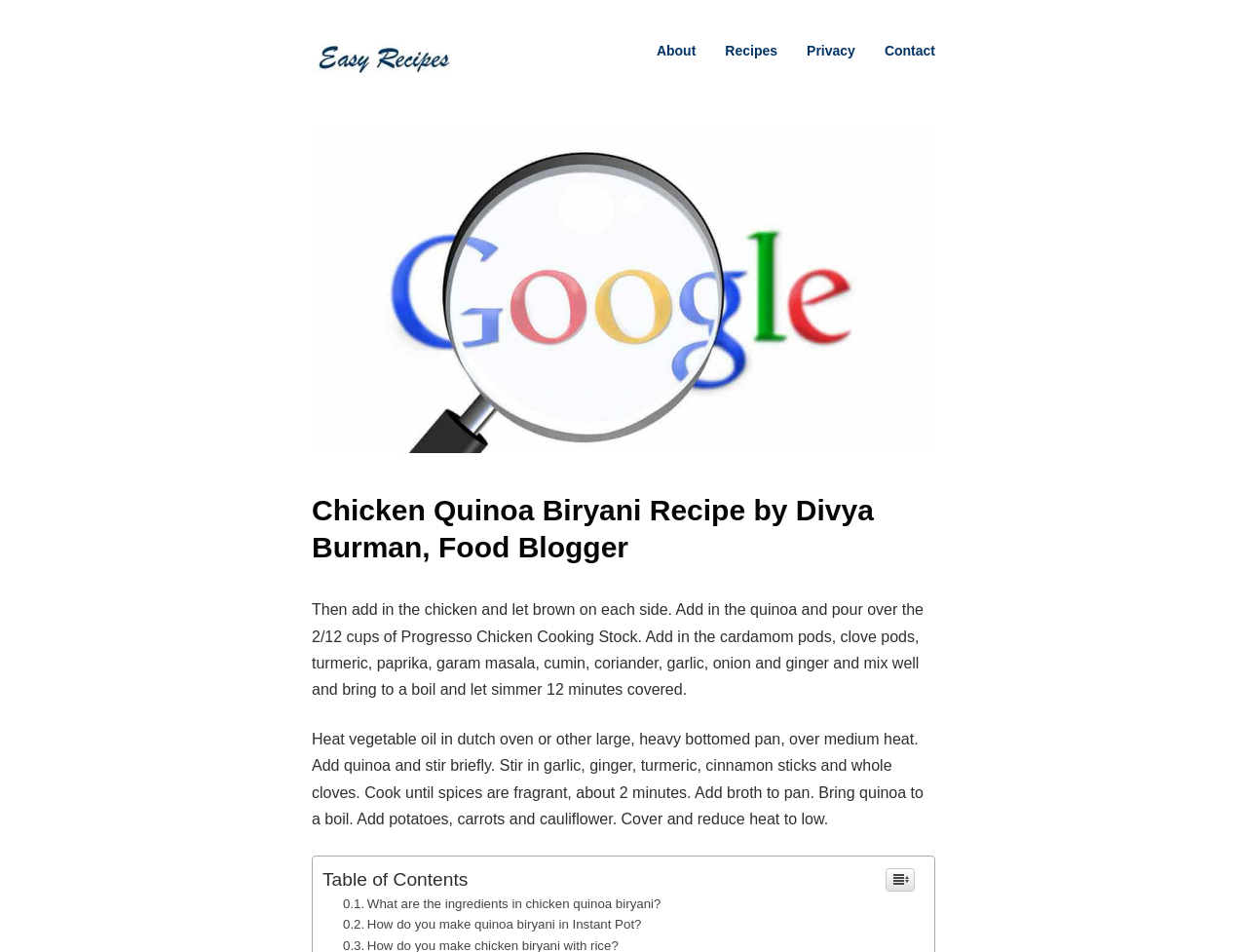Identify the bounding box of the UI element described as follows: "Recipes". Provide the coordinates as four float numbers in the range of 0 to 1 [left, top, right, bottom].

[0.558, 0.026, 0.623, 0.081]